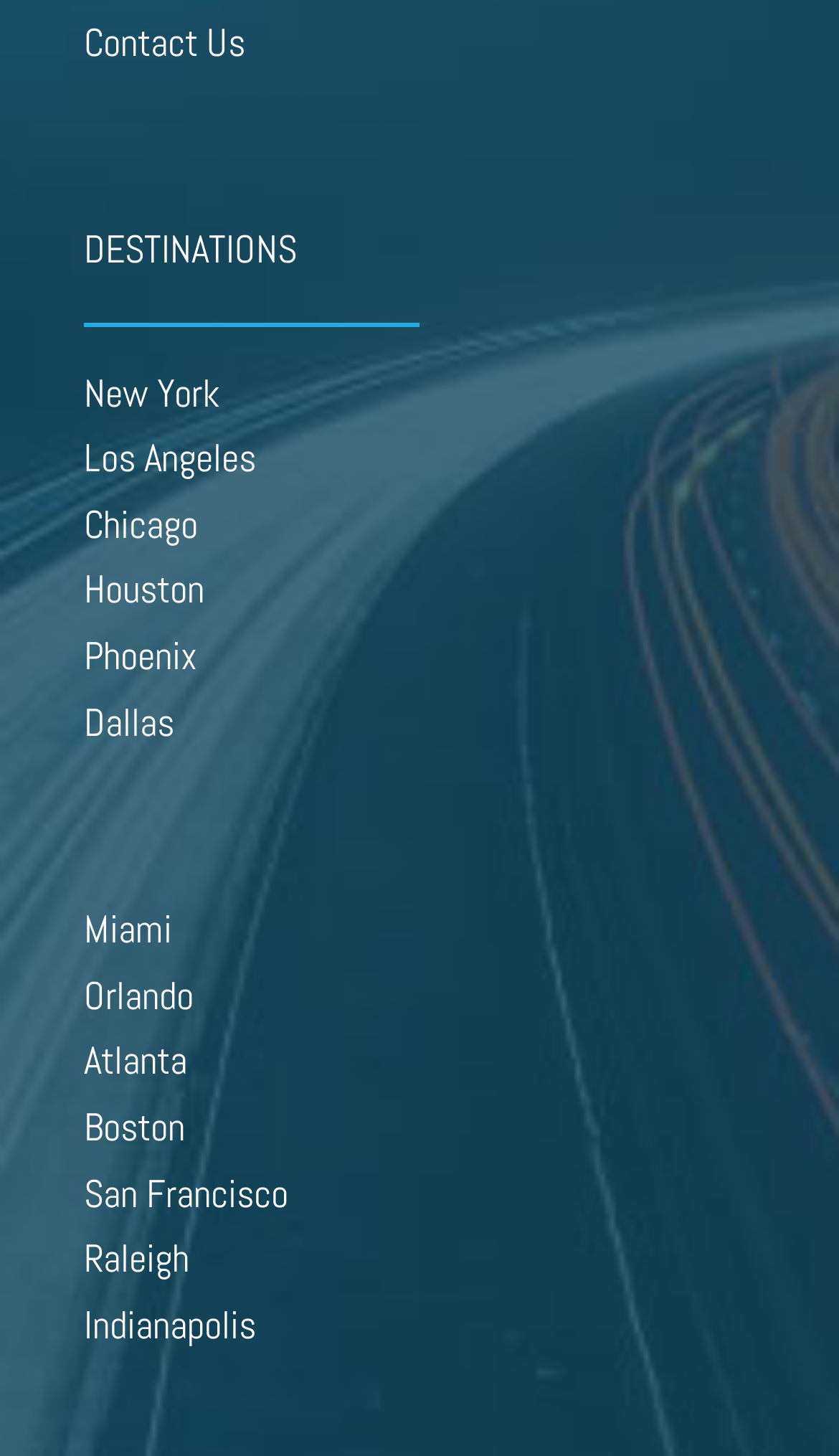Is there a link to a city in Florida?
Provide a fully detailed and comprehensive answer to the question.

I found two links to cities in Florida, which are Miami and Orlando, under the 'DESTINATIONS' static text.